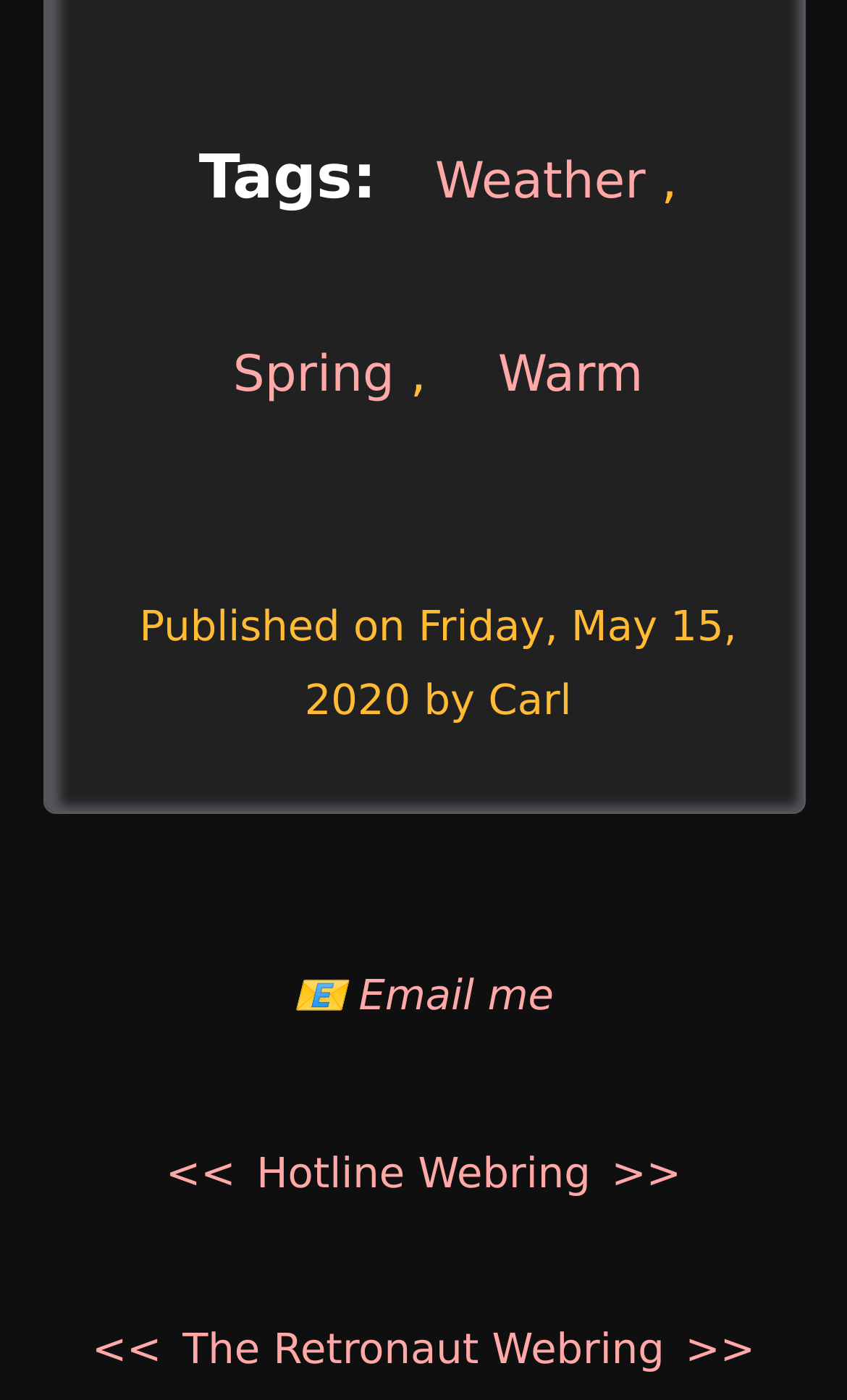What is the name of the webring?
Relying on the image, give a concise answer in one word or a brief phrase.

Hotline Webring